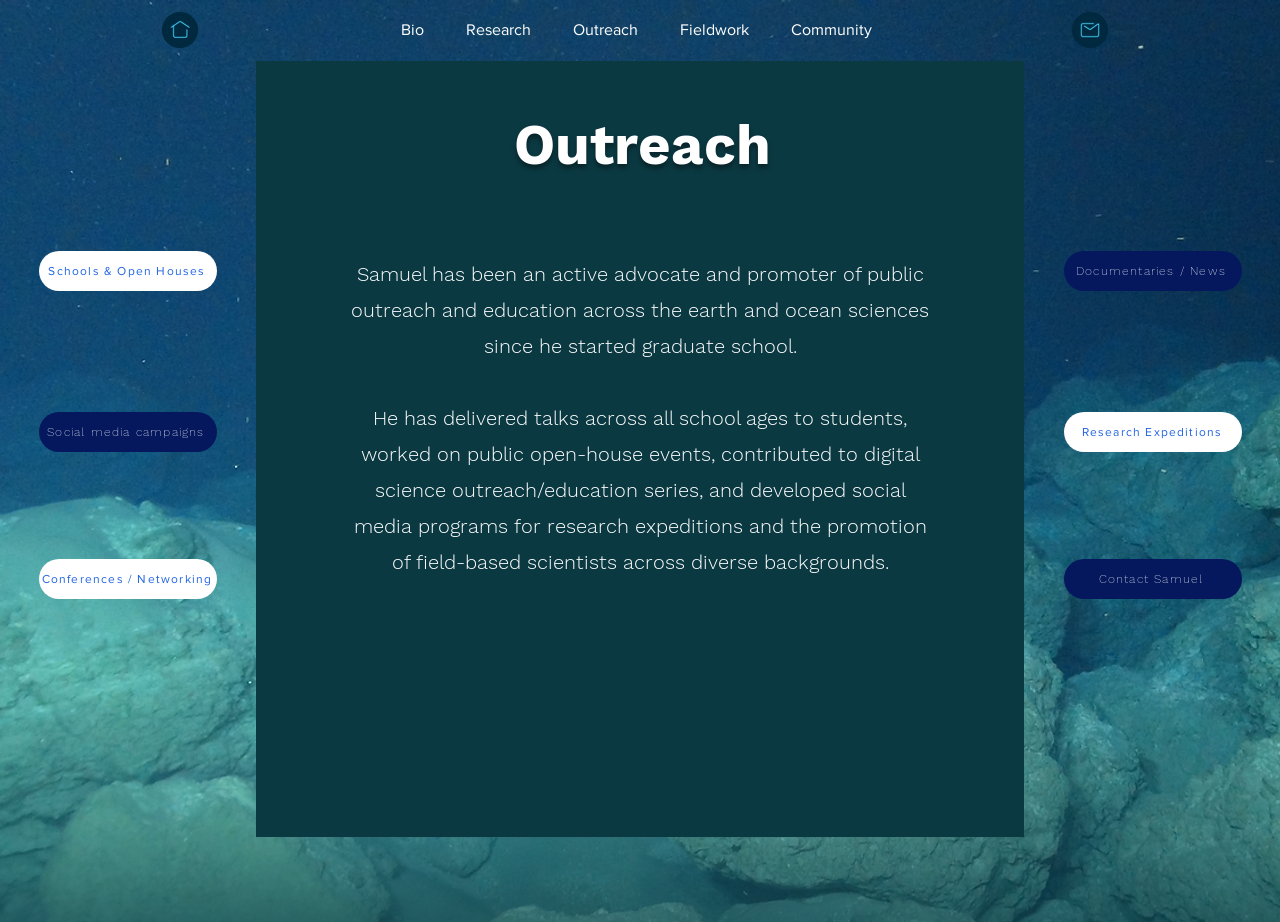Identify the bounding box coordinates for the element that needs to be clicked to fulfill this instruction: "go to bio page". Provide the coordinates in the format of four float numbers between 0 and 1: [left, top, right, bottom].

[0.297, 0.016, 0.348, 0.049]